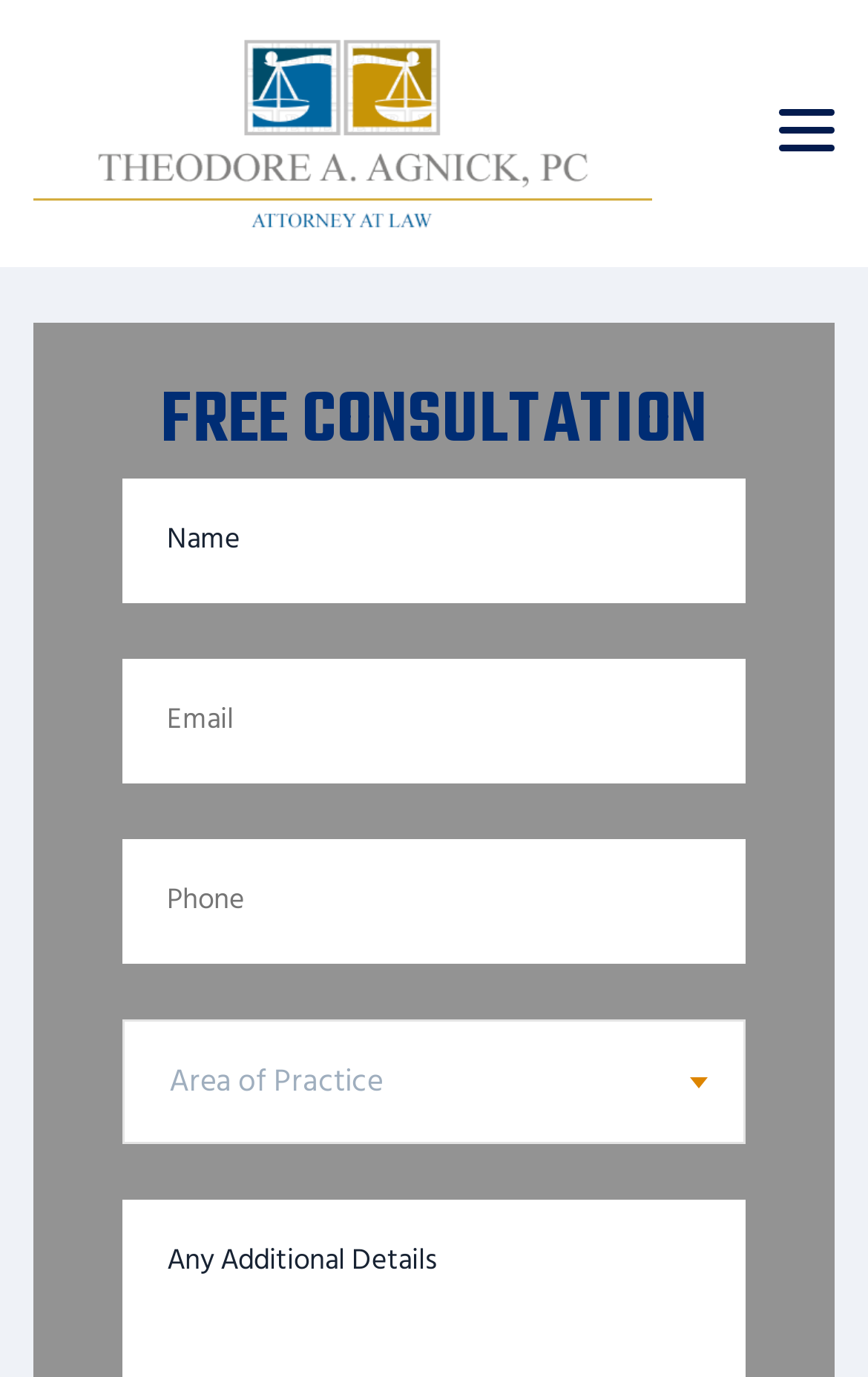Explain in detail what you observe on this webpage.

The webpage is about personal injury, with a prominent logo or image of "Ted Law" at the top left corner, taking up a significant portion of the width. Below the logo, there is a button that spans about two-thirds of the width, containing a heading that reads "FREE CONSULTATION" in a prominent font. 

Underneath the heading, there are four form fields: "Name", "Email", "Phone", and "Area of Practice". The first three fields are required and are arranged vertically, with the "Name" field at the top, followed by "Email" and then "Phone". The "Area of Practice" field is a combobox that allows users to select from a dropdown menu. All these form fields are positioned to the right of the logo, taking up about two-thirds of the width.